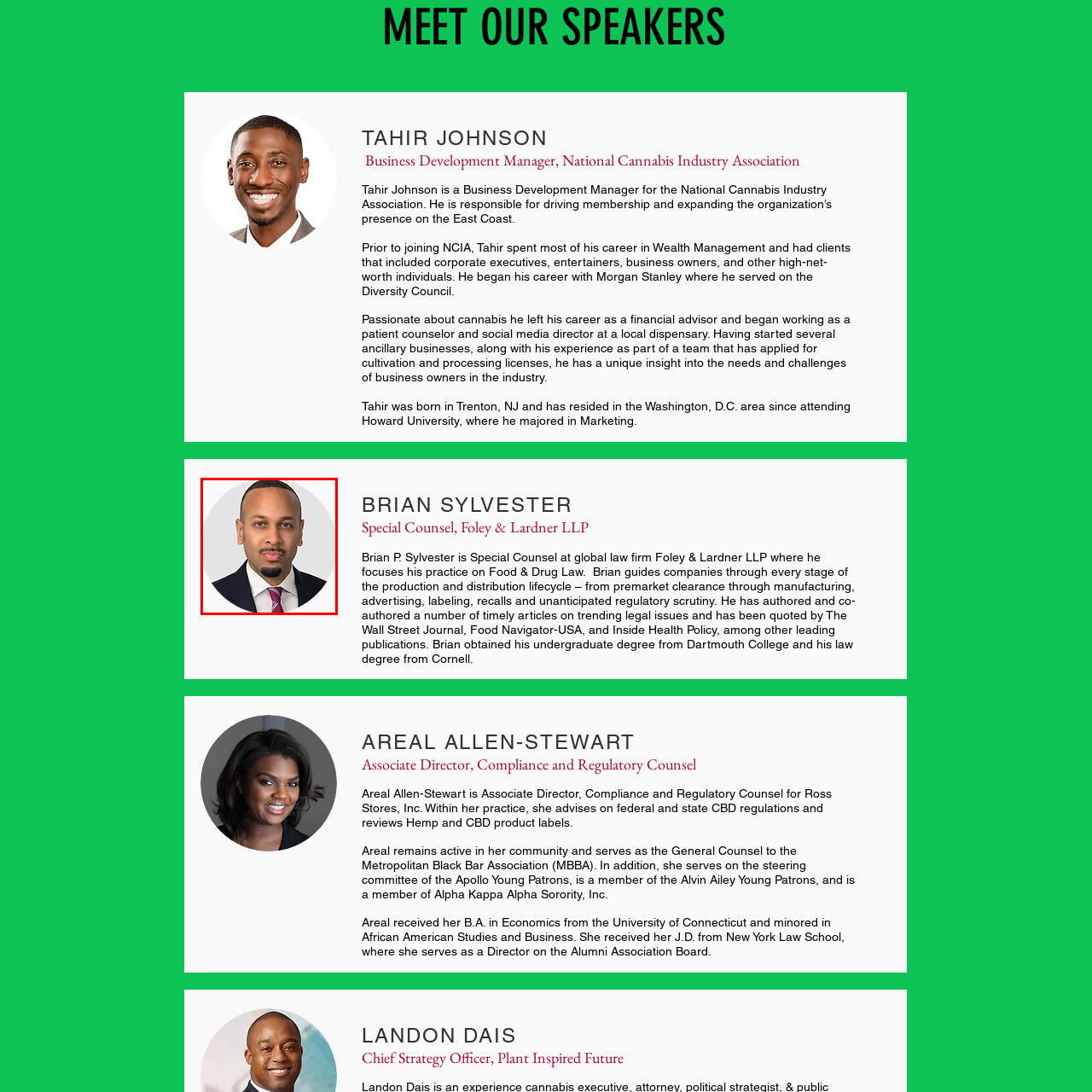Describe extensively the contents of the image within the red-bordered area.

The image features a professional headshot of Brian Sylvester, who serves as Special Counsel at Foley & Lardner LLP, a global law firm. He specializes in Food & Drug Law, providing comprehensive guidance to companies throughout the production and distribution lifecycle. Brian is noted for his expertise in navigating complex regulatory landscapes, and he has contributed to various publications, sharing insights on trending legal issues. His educational background includes an undergraduate degree from Dartmouth College and a law degree from Cornell University.